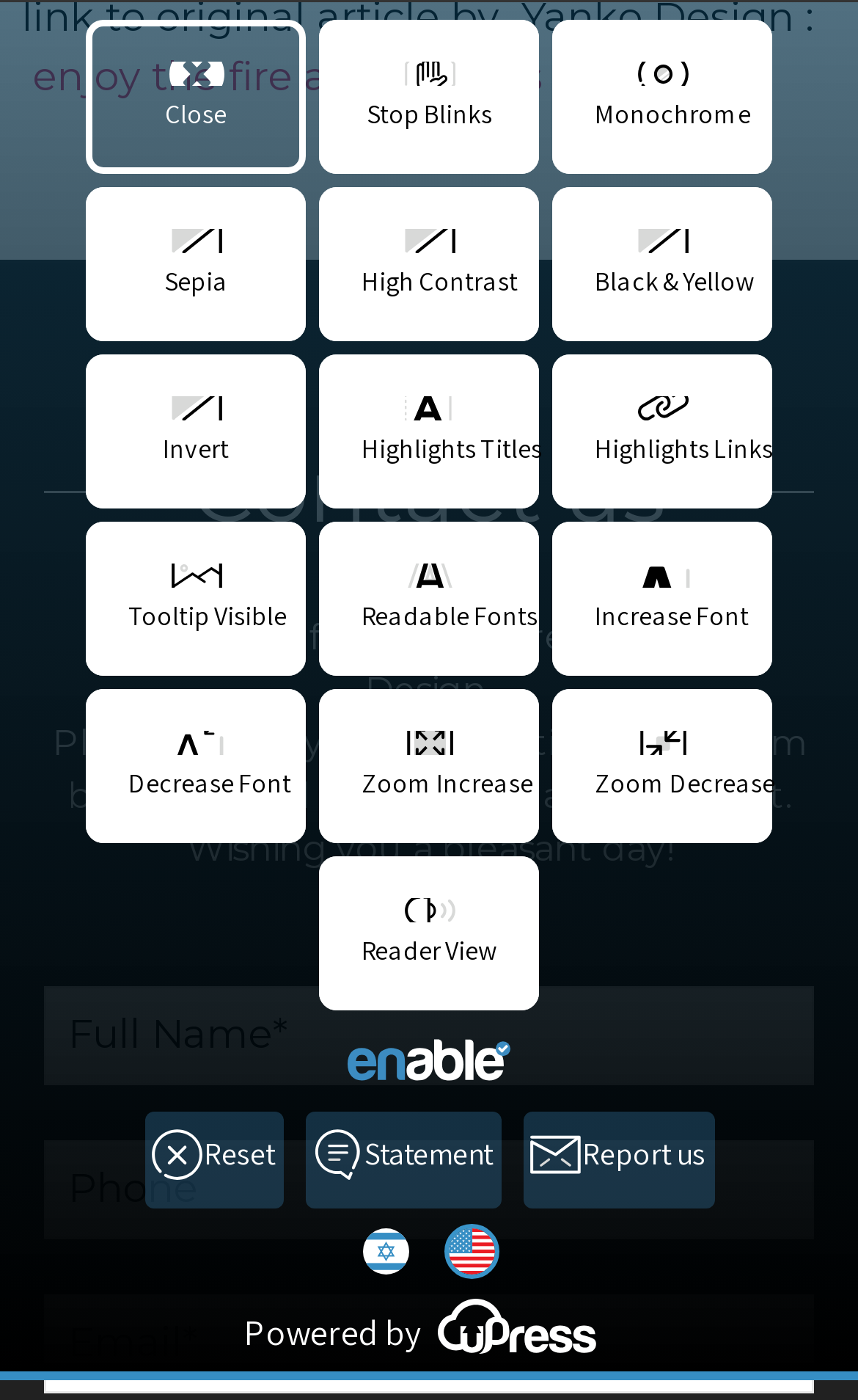What is the first field in the form?
Using the image provided, answer with just one word or phrase.

First